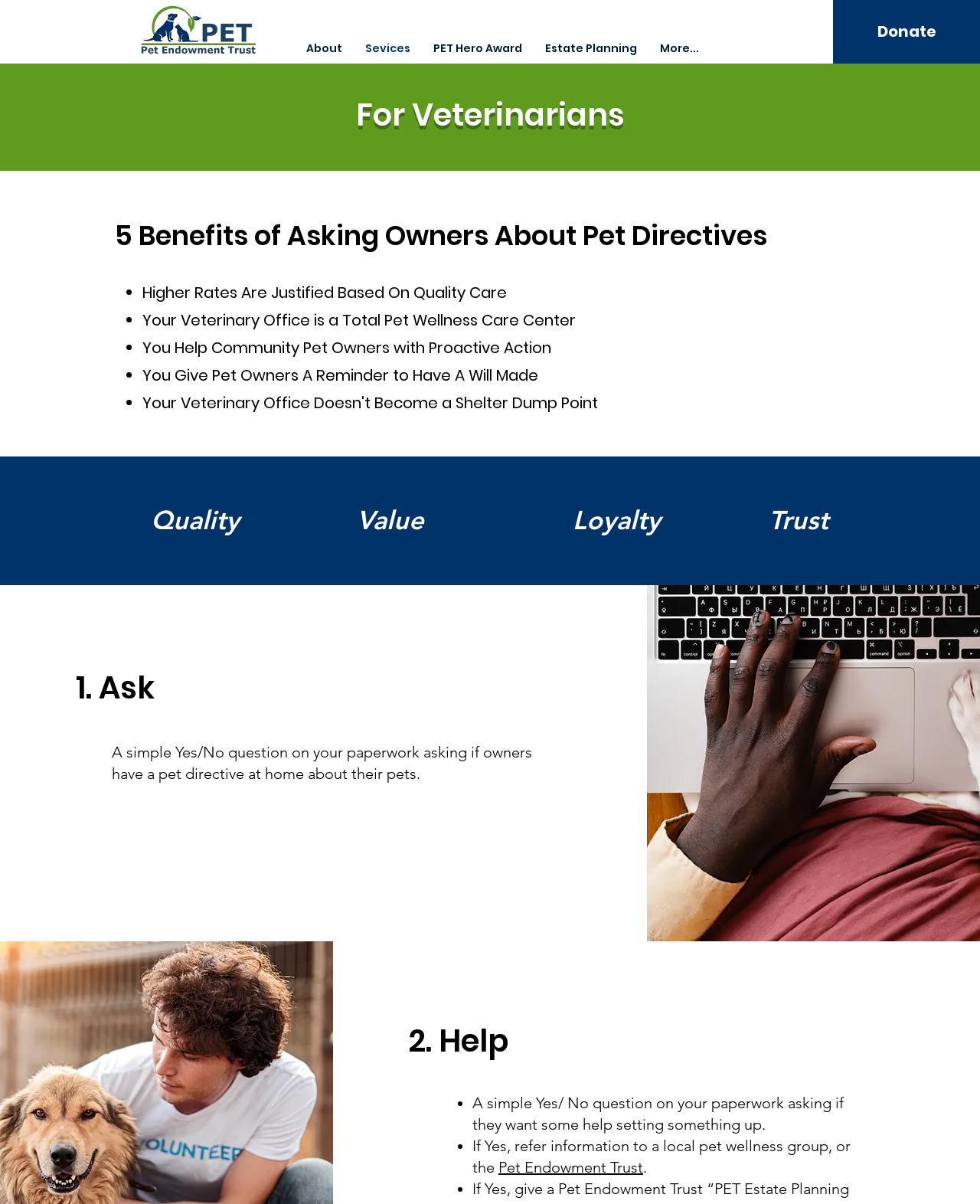Utilize the information from the image to answer the question in detail:
What is the second step in helping pet owners?

The second step in helping pet owners is described in the section '2. Help'. This step involves asking pet owners if they want help setting up a pet directive, and referring them to a local pet wellness group or the Pet Endowment Trust if they answer yes.